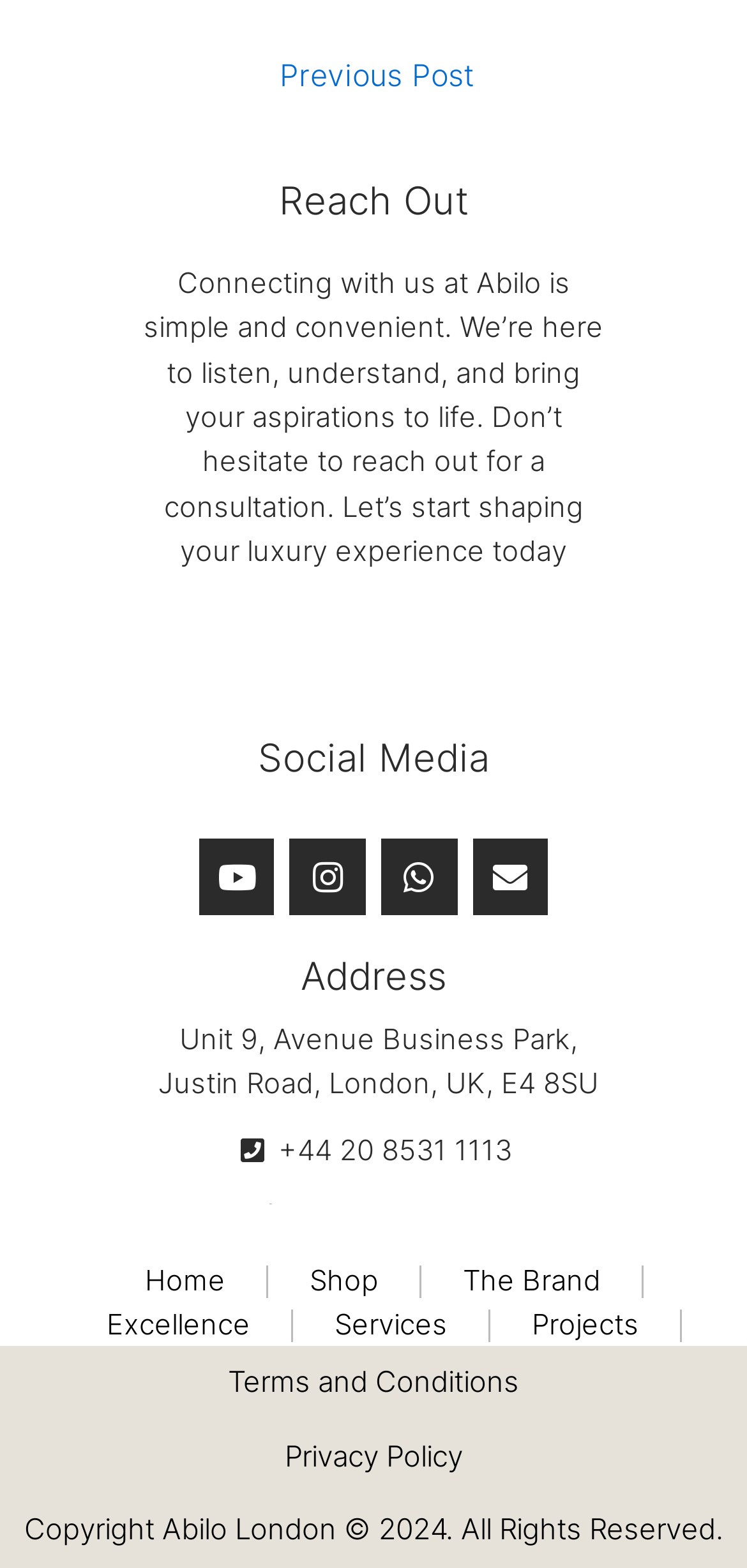Pinpoint the bounding box coordinates of the area that should be clicked to complete the following instruction: "Click on Previous Post". The coordinates must be given as four float numbers between 0 and 1, i.e., [left, top, right, bottom].

[0.025, 0.039, 0.985, 0.058]